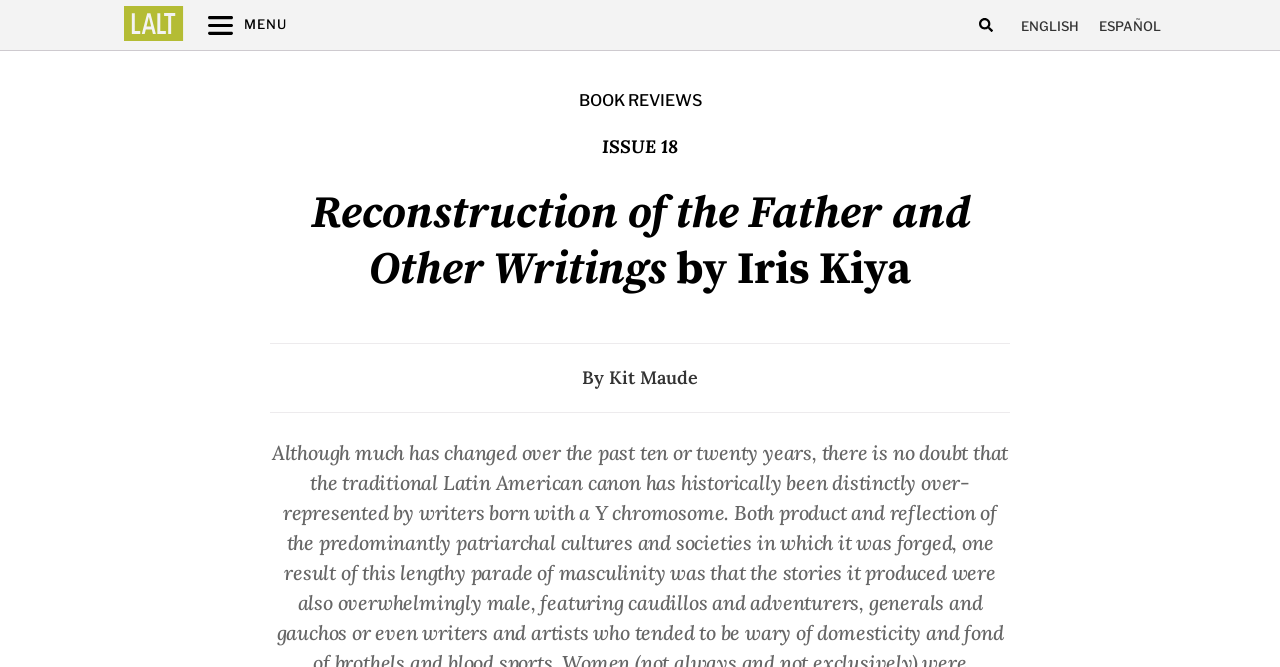Using the information from the screenshot, answer the following question thoroughly:
What is the name of the reviewer?

I inspected the webpage and found a link element that says 'Kit Maude' which appears to be the name of the reviewer.